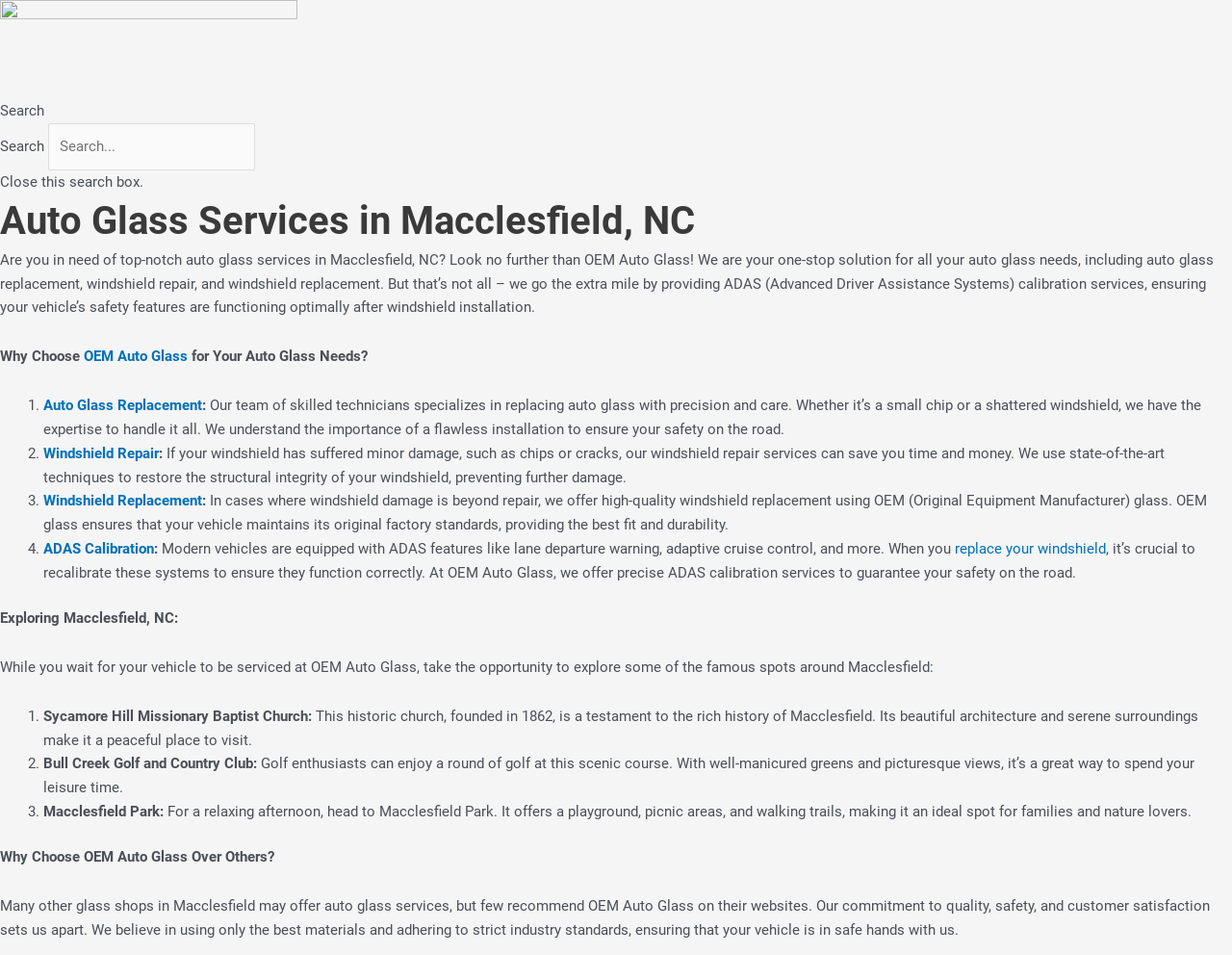Locate the bounding box coordinates of the element you need to click to accomplish the task described by this instruction: "Explore Macclesfield, NC".

[0.0, 0.638, 0.145, 0.656]